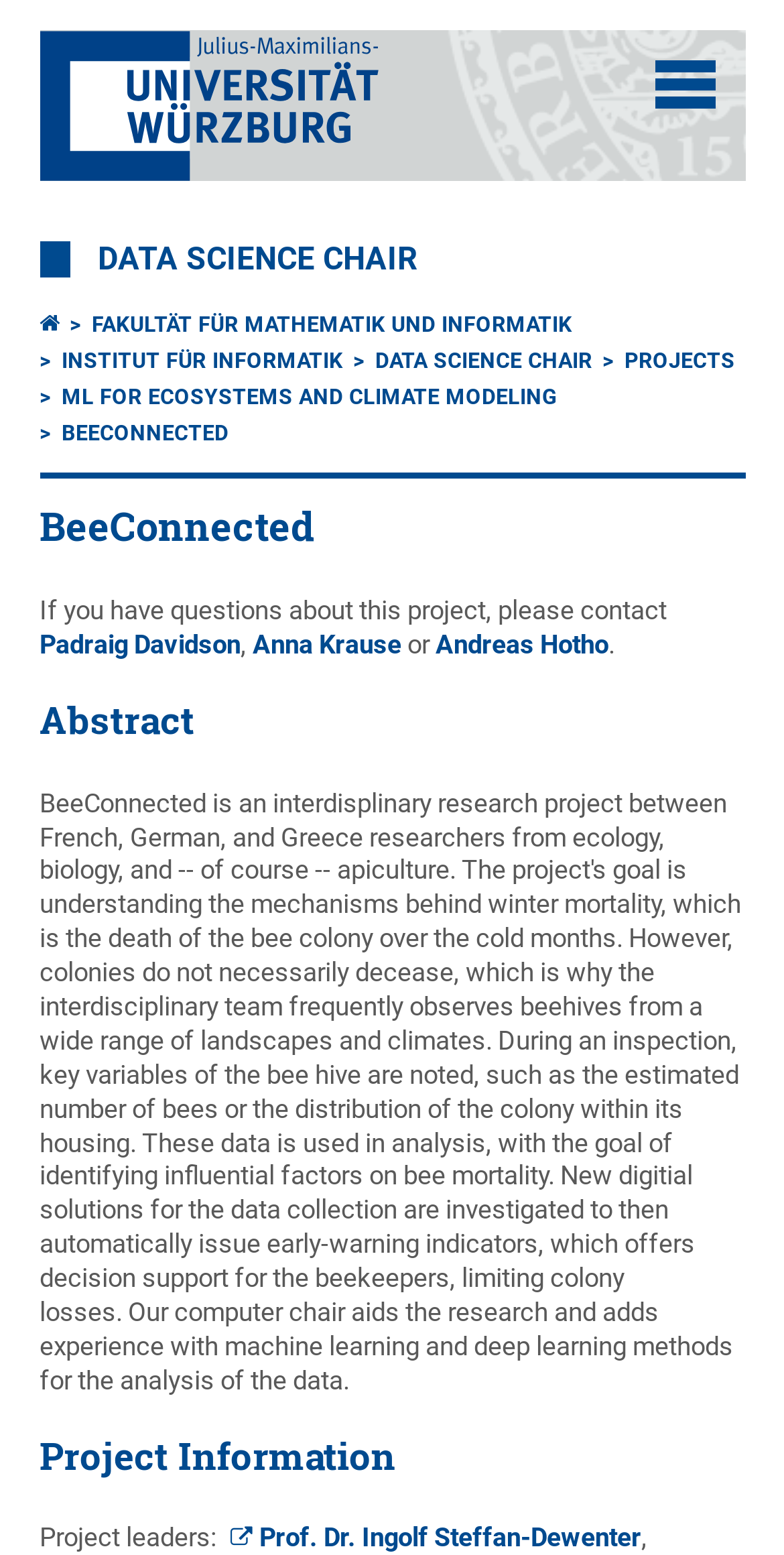Find the bounding box coordinates of the clickable area that will achieve the following instruction: "Open navigation".

[0.835, 0.039, 0.912, 0.07]